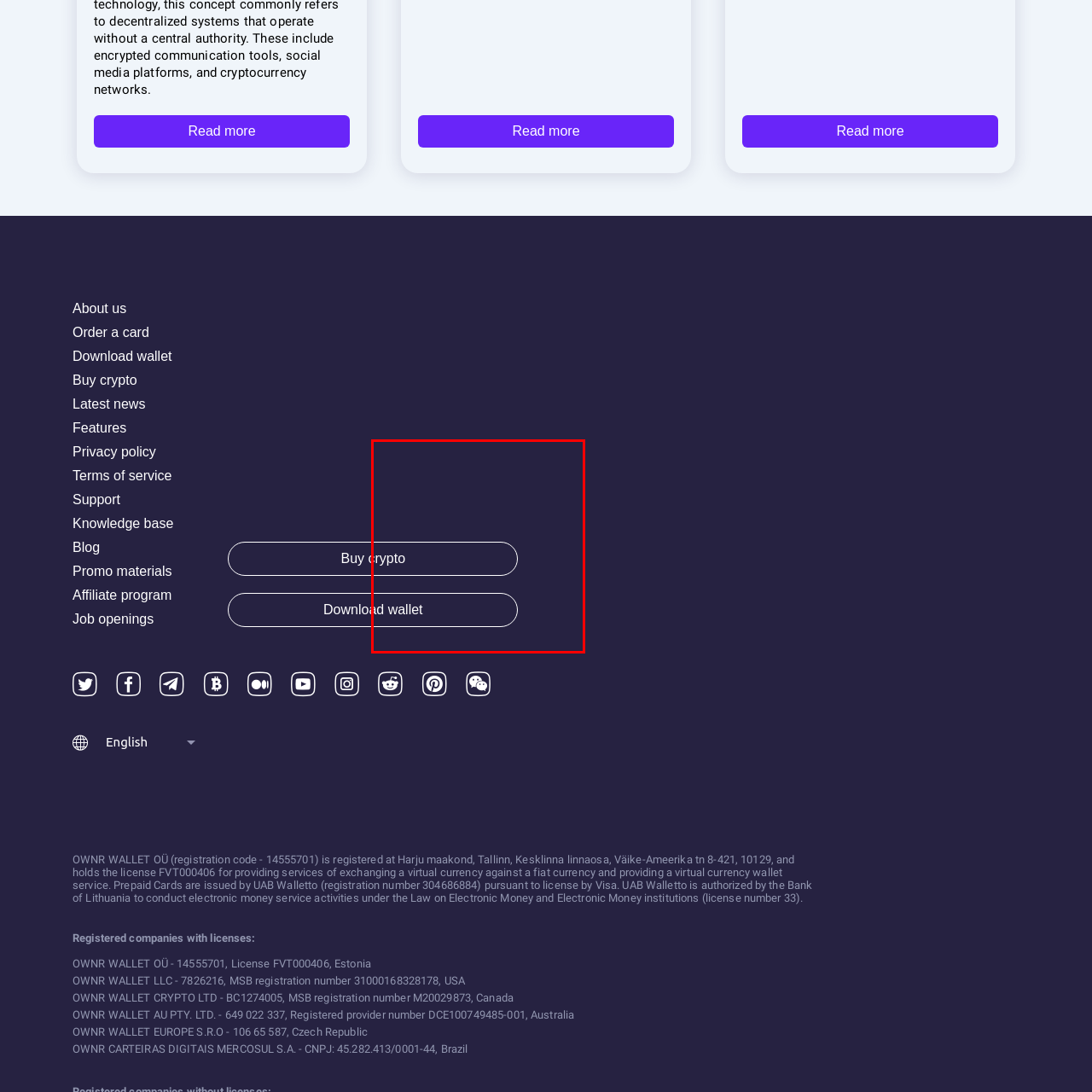What is the design aesthetic surrounding the QR code?
Inspect the image area bounded by the red box and answer the question with a single word or a short phrase.

Sleek and modern